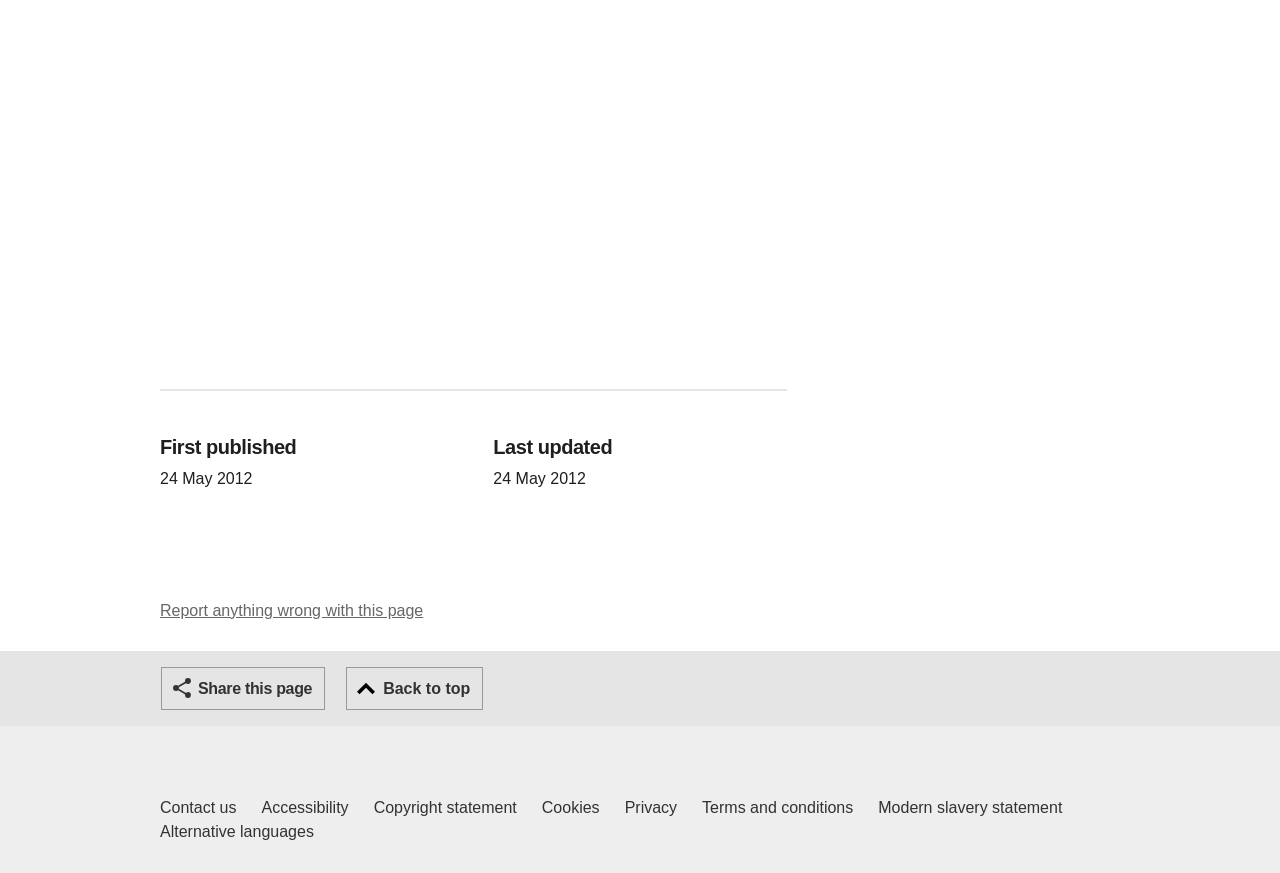Could you locate the bounding box coordinates for the section that should be clicked to accomplish this task: "View alternative languages".

[0.125, 0.94, 0.245, 0.967]